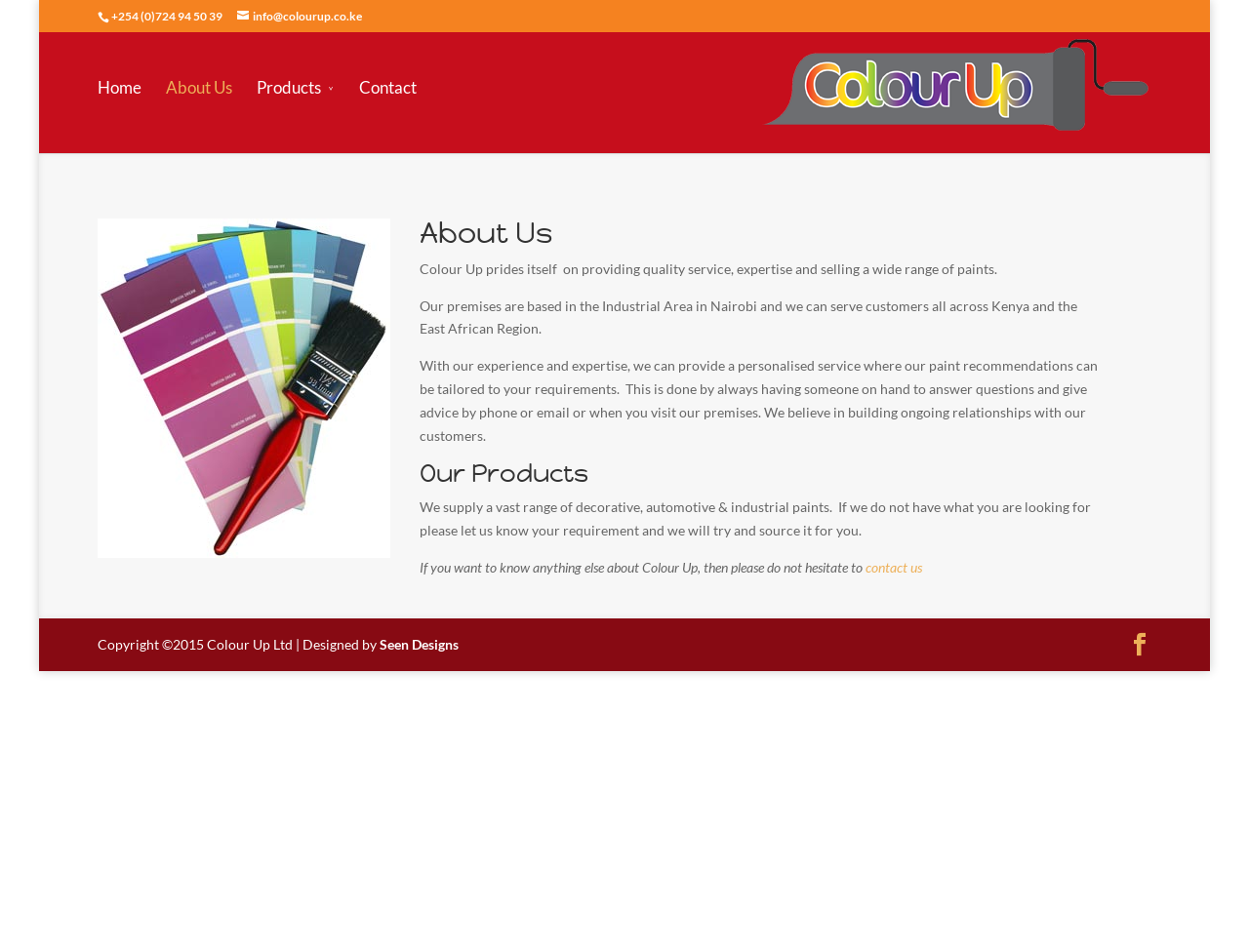Determine the bounding box coordinates for the region that must be clicked to execute the following instruction: "View products".

[0.205, 0.08, 0.268, 0.133]